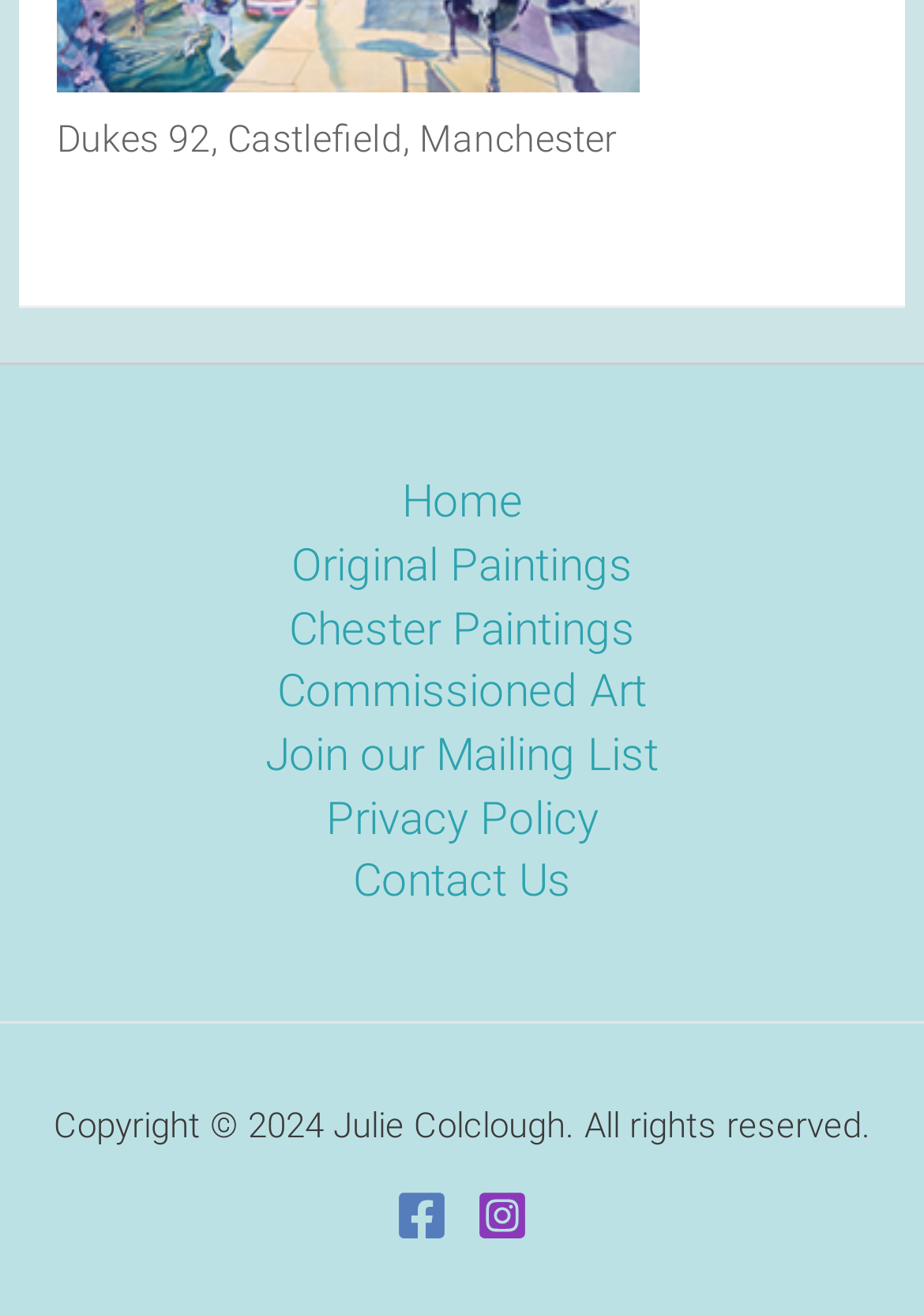Please determine the bounding box coordinates for the element that should be clicked to follow these instructions: "go to home page".

[0.383, 0.359, 0.617, 0.407]